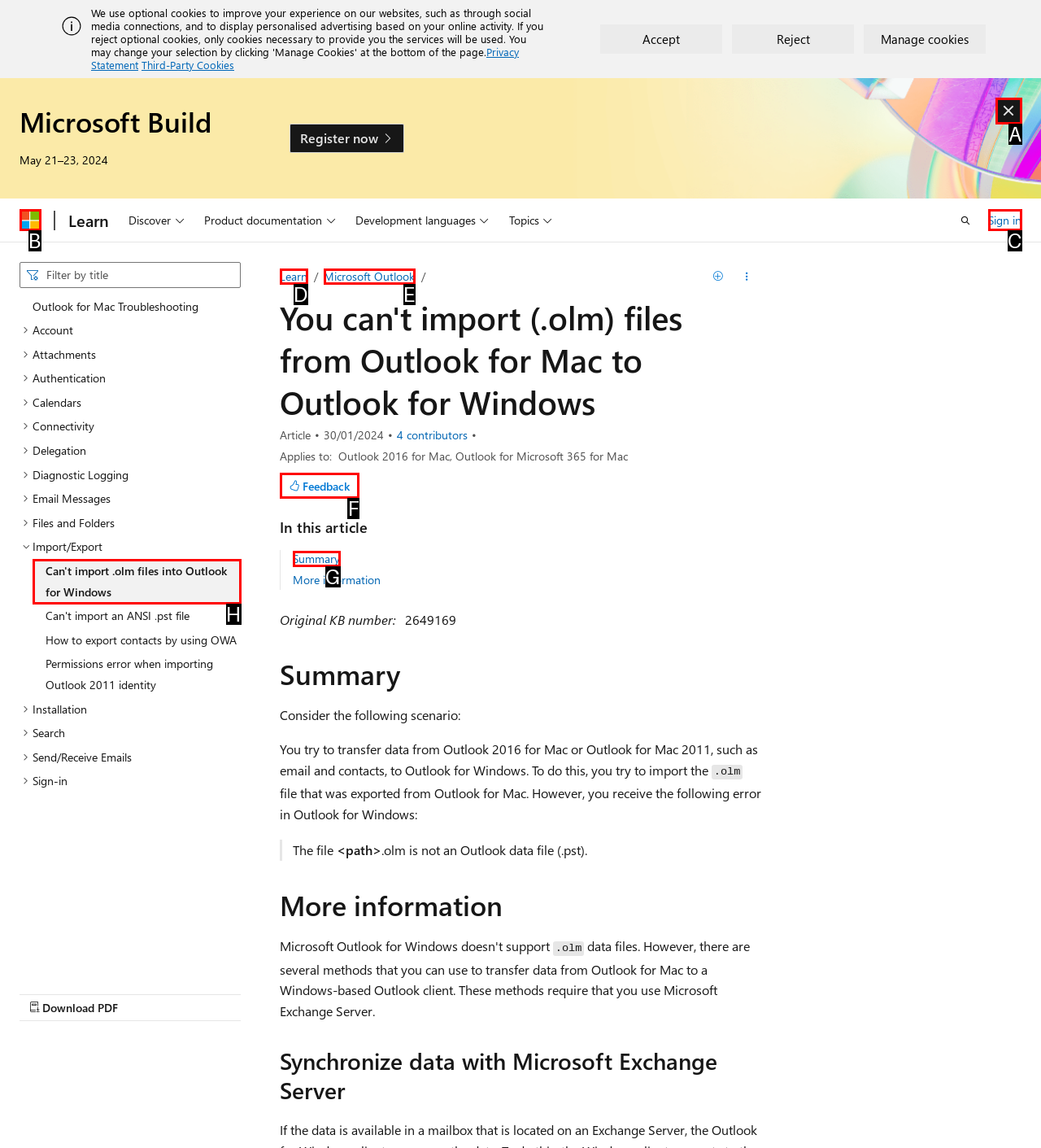Look at the highlighted elements in the screenshot and tell me which letter corresponds to the task: Click the 'Feedback' button.

F